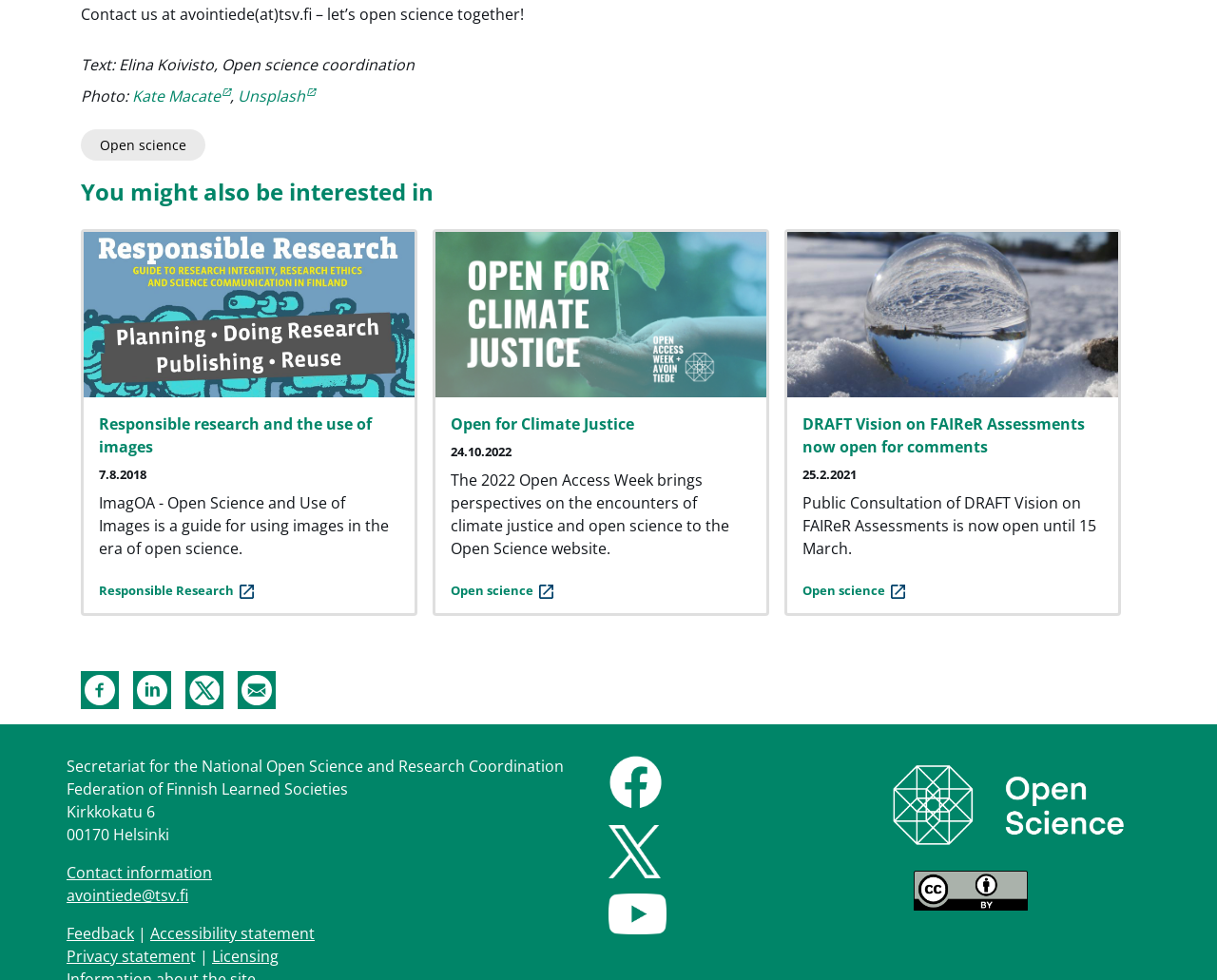What social media platforms are available?
Please provide an in-depth and detailed response to the question.

I found the social media platforms by looking at the bottom section of the webpage, where there are links to Facebook, Twitter, and LinkedIn, along with their respective icons.